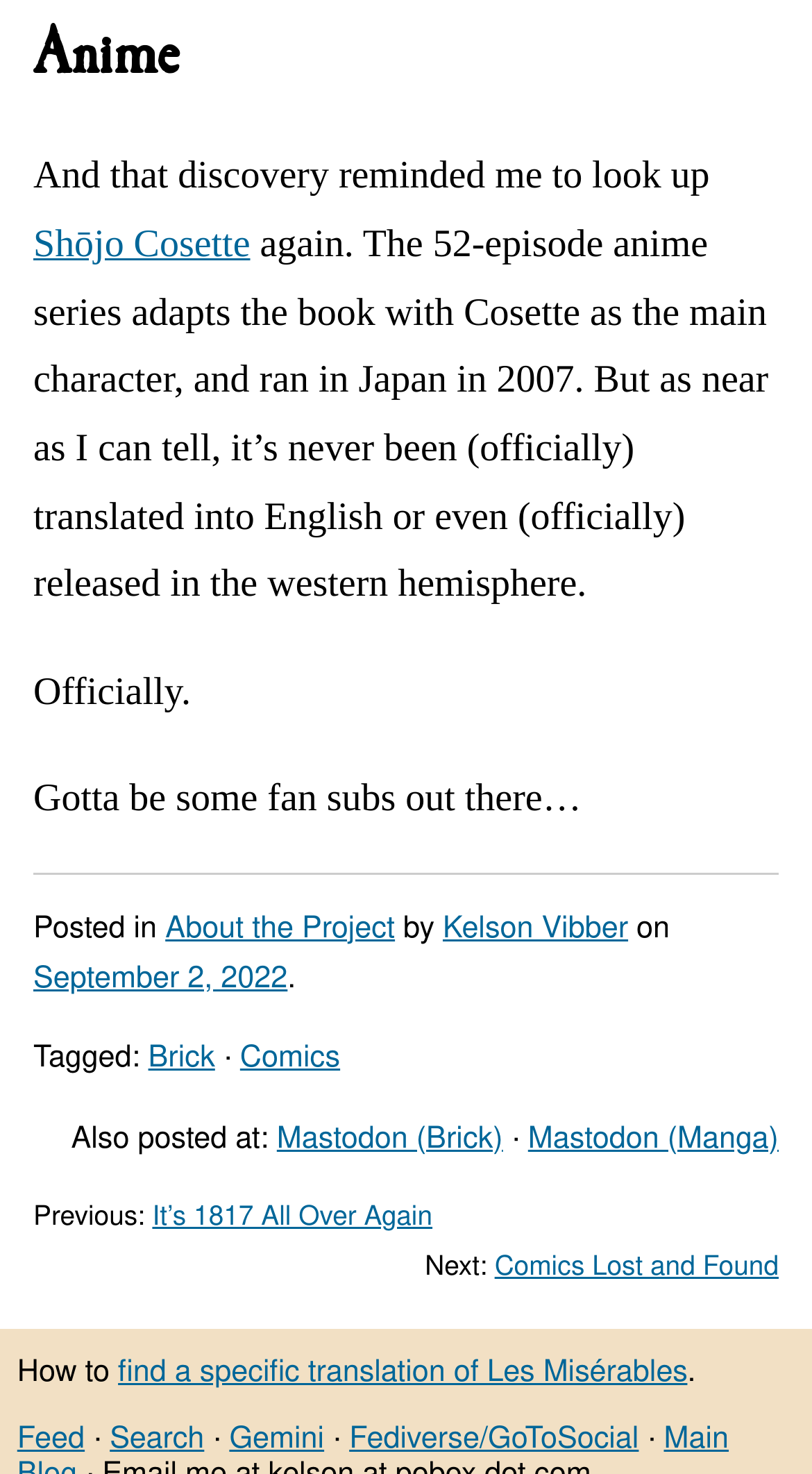Show the bounding box coordinates for the element that needs to be clicked to execute the following instruction: "Explore the Comics category". Provide the coordinates in the form of four float numbers between 0 and 1, i.e., [left, top, right, bottom].

[0.296, 0.71, 0.419, 0.729]